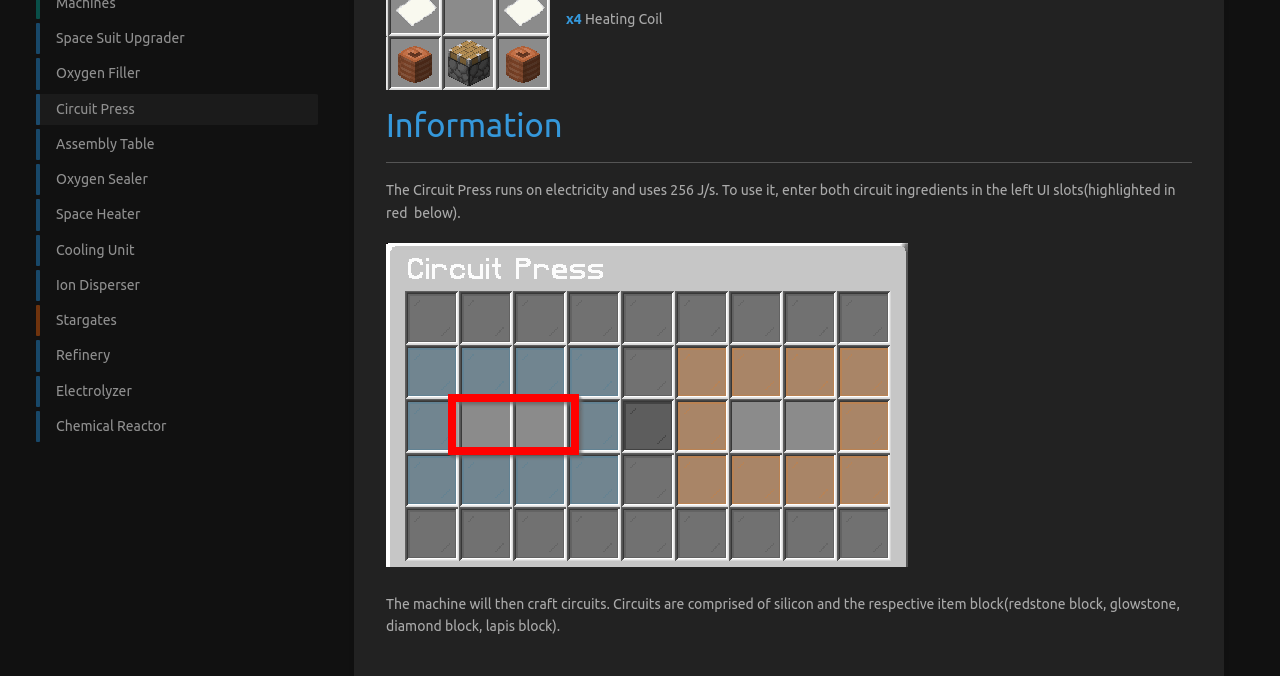Please determine the bounding box coordinates for the element with the description: "Circuit Press".

[0.016, 0.136, 0.248, 0.188]